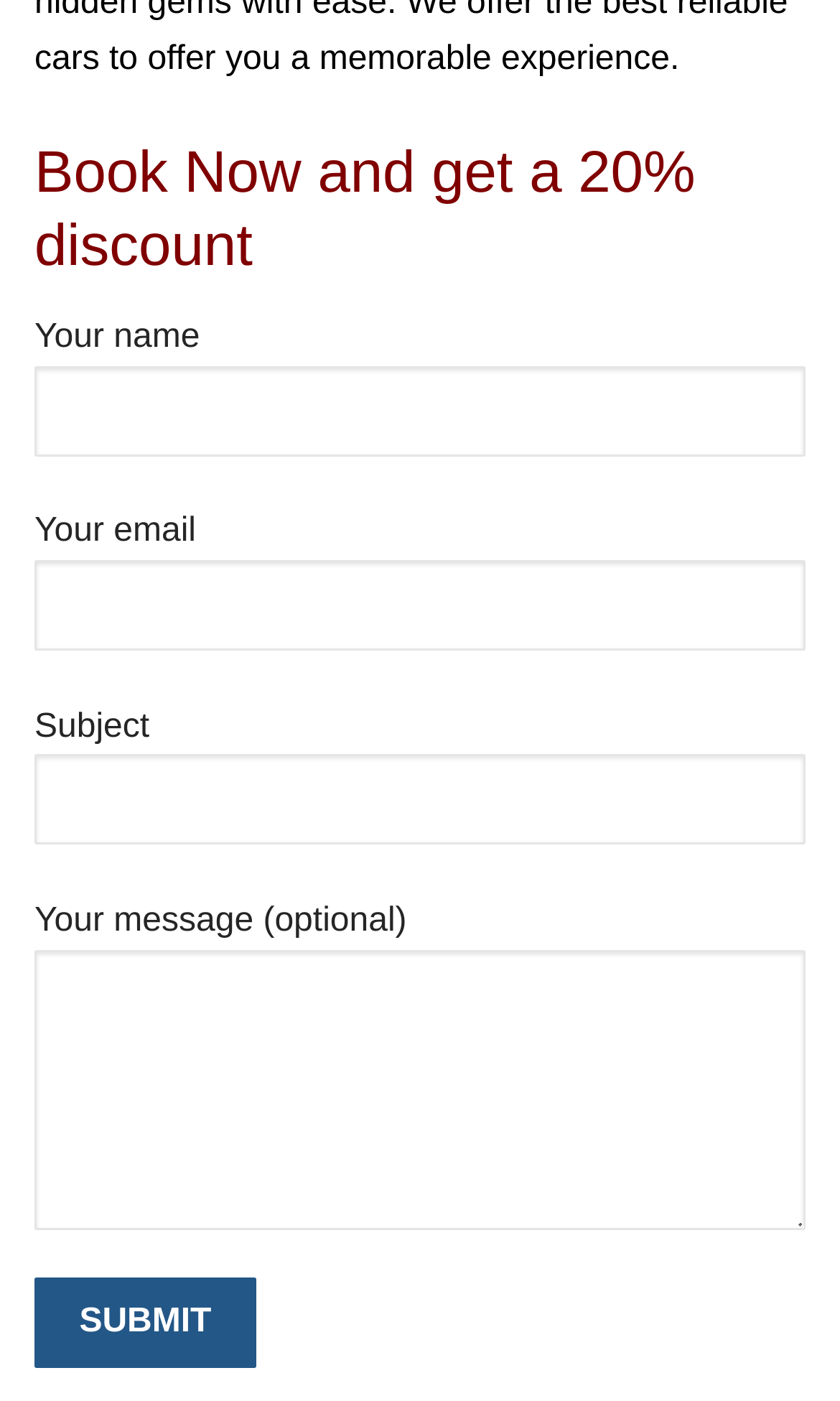What is the discount offered for booking now?
Using the visual information from the image, give a one-word or short-phrase answer.

20% discount